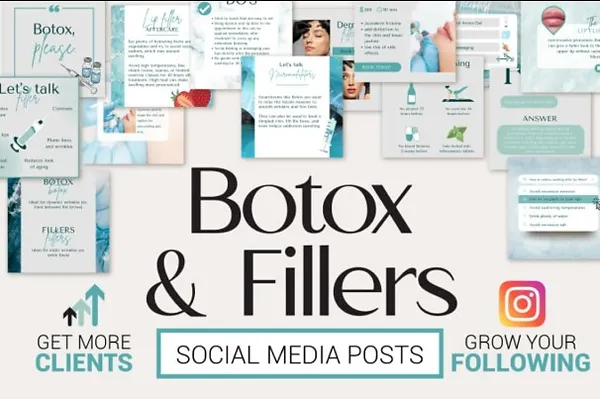Describe the image thoroughly, including all noticeable details.

This image features a vibrant and eye-catching graphic promoting a collection of ready-to-use social media posts focused on Botox and fillers. The central text prominently displays "Botox & Fillers" in a stylish font, emphasizing its role in enhancing beauty and aesthetic treatments. Surrounding this main title are assorted smaller images with engaging captions and visuals related to Botox, inviting viewers to delve deeper into aesthetic discussions.

The tagline "GET MORE CLIENTS" and "GROW YOUR FOLLOWING," positioned at the bottom, suggests that these posts are designed to help businesses in the aesthetic industry increase their presence and customer base on social media. This promotional image highlights the opportunity for aesthetic professionals to effectively market their services while showcasing the high-quality premium photos and designs created by a professional aesthetic designer, making it a valuable addition to any beauty brand's marketing toolkit.